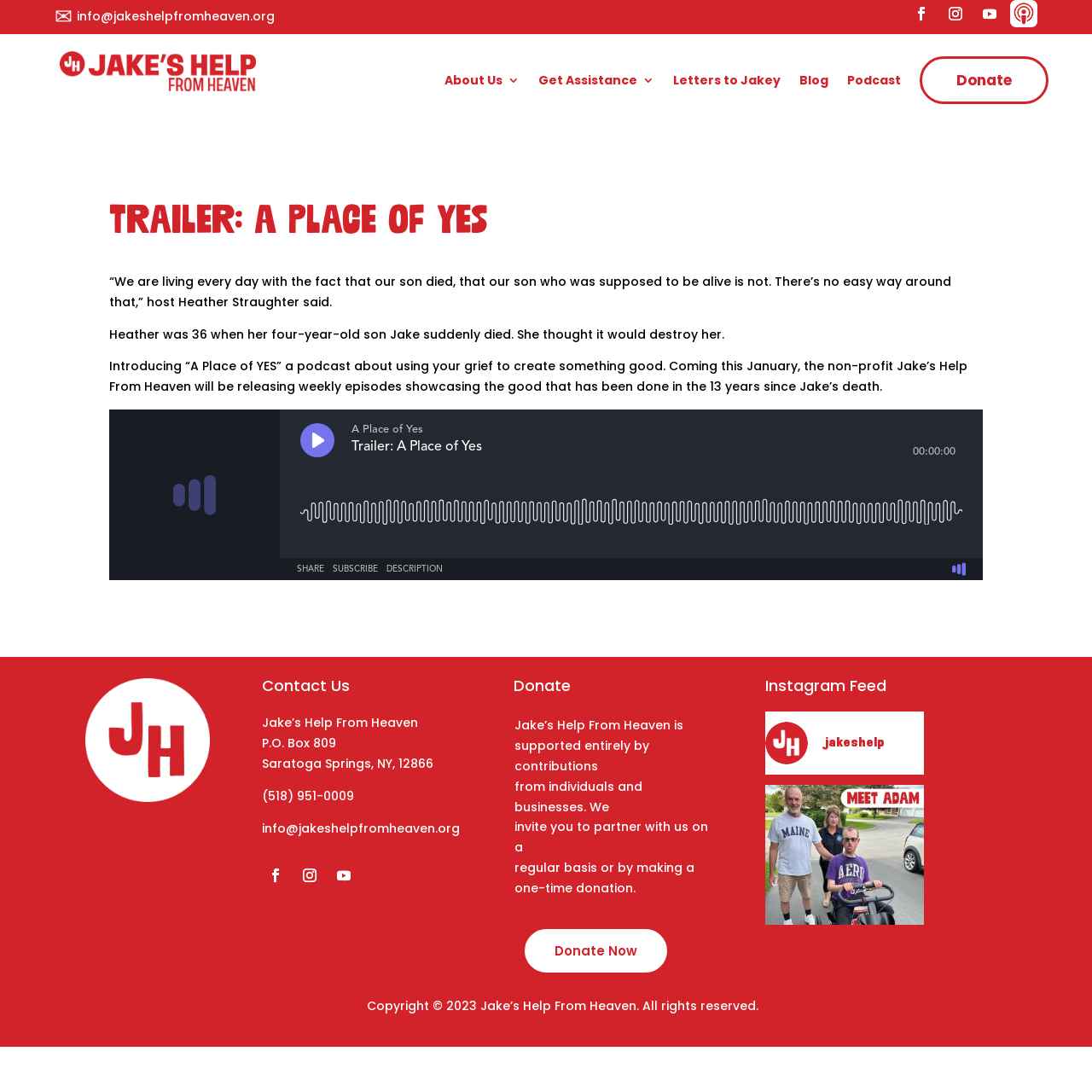Locate the bounding box of the UI element with the following description: "Donate Now".

[0.471, 0.863, 0.626, 0.879]